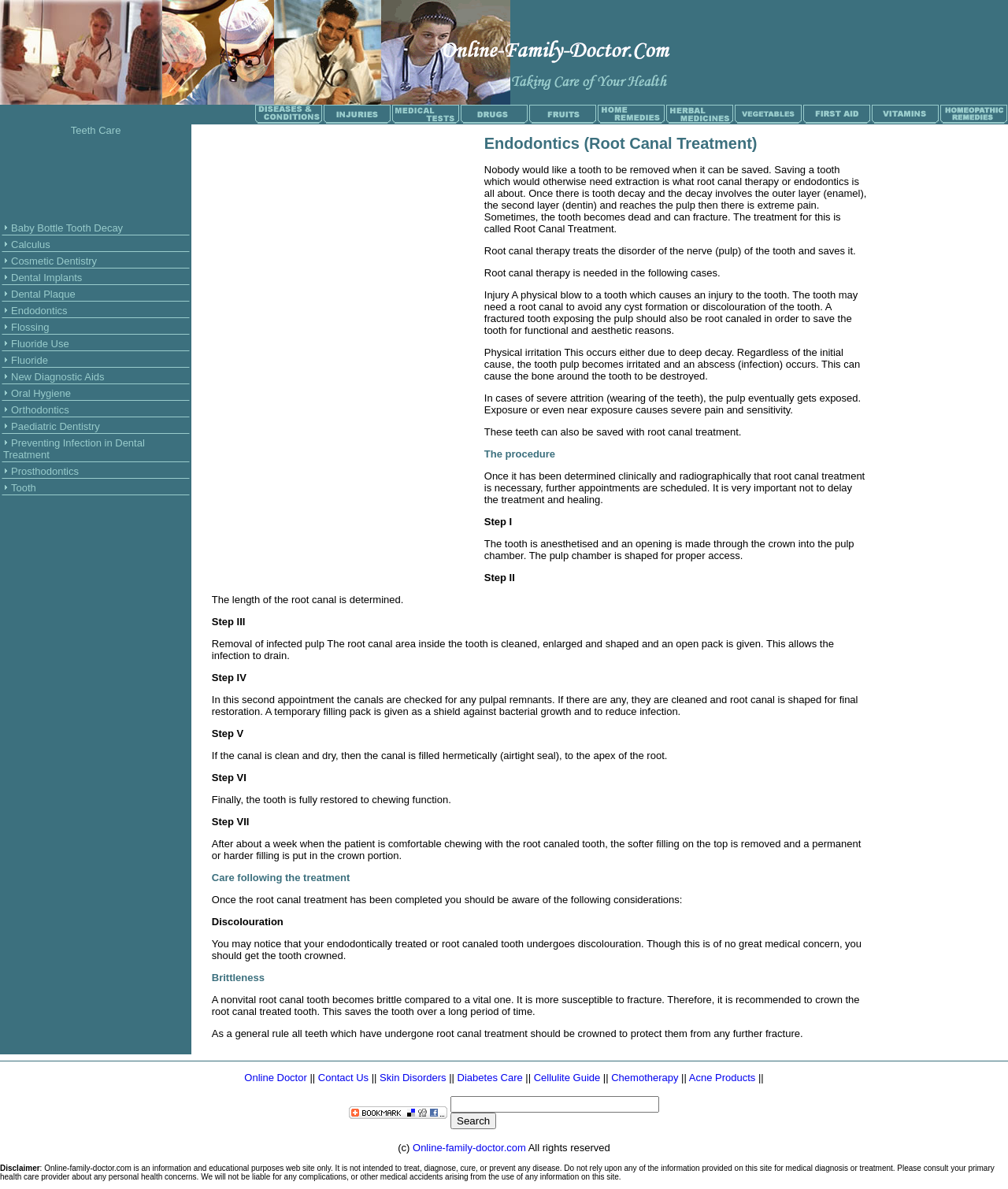Locate the bounding box of the UI element with the following description: "Stores".

None